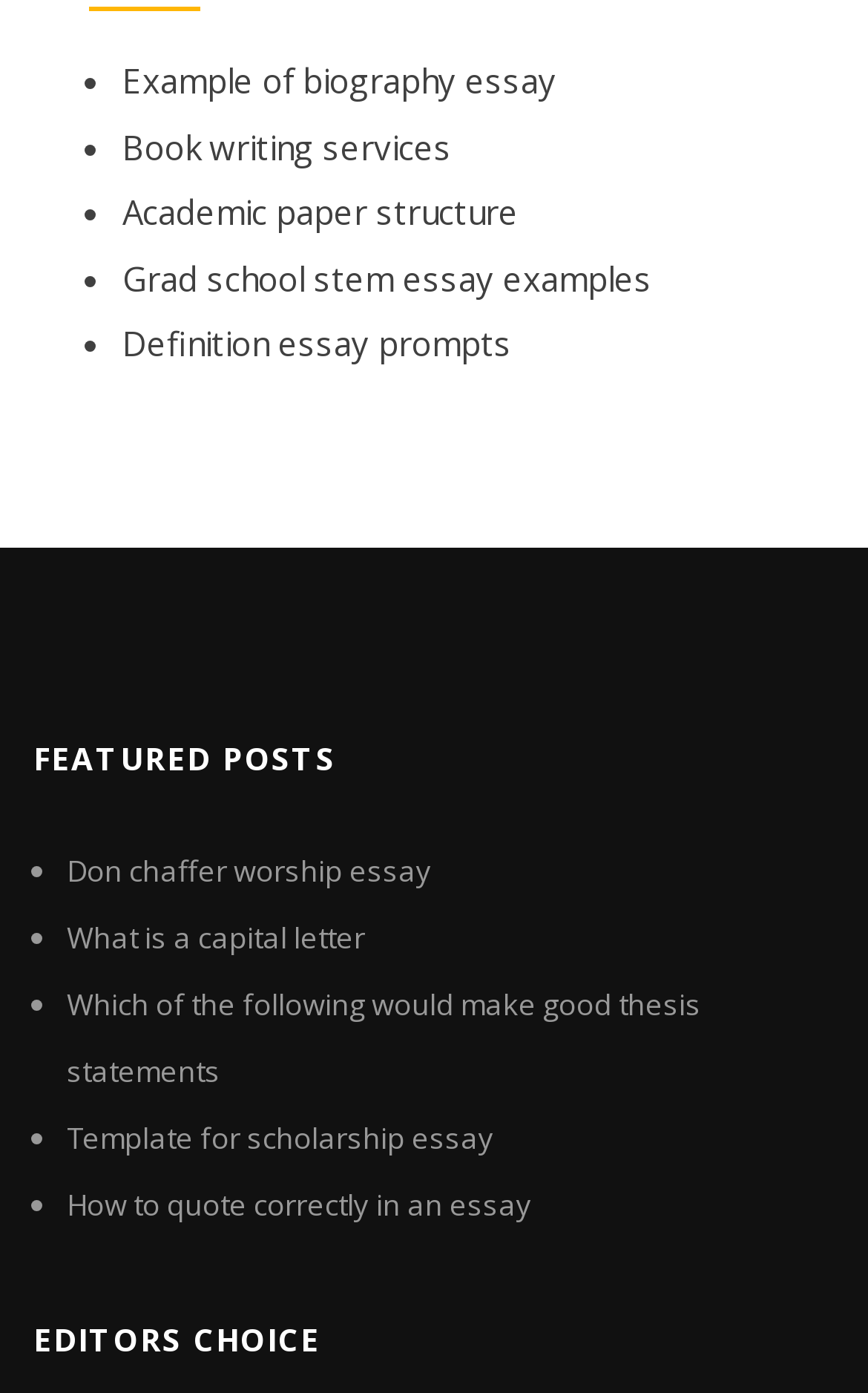How many list markers are on the webpage?
Please provide an in-depth and detailed response to the question.

I counted the number of list markers on the webpage, which are used to indicate the start of each list item. There are 5 list markers above the 'FEATURED POSTS' heading and 5 list markers above the 'EDITORS CHOICE' heading, making a total of 10 list markers.